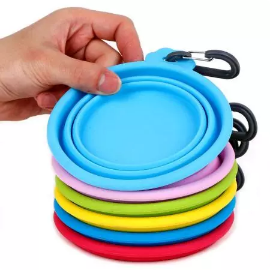Explain what is happening in the image with as much detail as possible.

This image showcases a set of colorful collapsible dog bowls, perfect for pet owners on the go. The bowls are made from food-grade silicone, ensuring safety for pets while being lightweight and durable. The vibrant colors—including blue, pink, yellow, green, and red—make these bowls not only functional but also appealing. They easily fold for convenient storage, making them an excellent choice for traveling or outdoor adventures with your furry friends. A hand is shown holding the top blue bowl, illustrating the ease of use and portability of this practical pet accessory, ideal for feeding or watering pets anytime, anywhere.